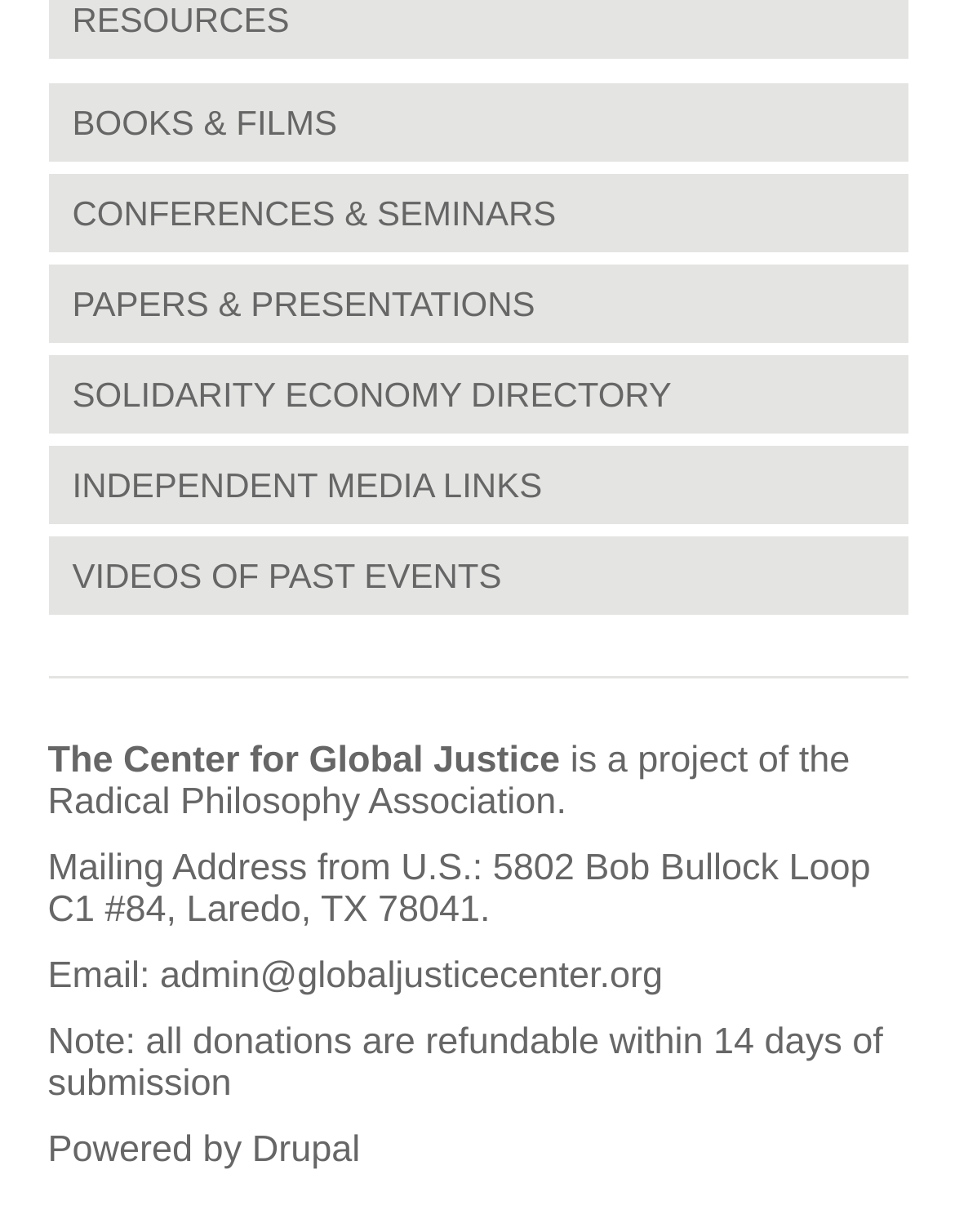Identify the bounding box coordinates for the element that needs to be clicked to fulfill this instruction: "Click on BOOKS & FILMS". Provide the coordinates in the format of four float numbers between 0 and 1: [left, top, right, bottom].

[0.076, 0.083, 0.353, 0.115]